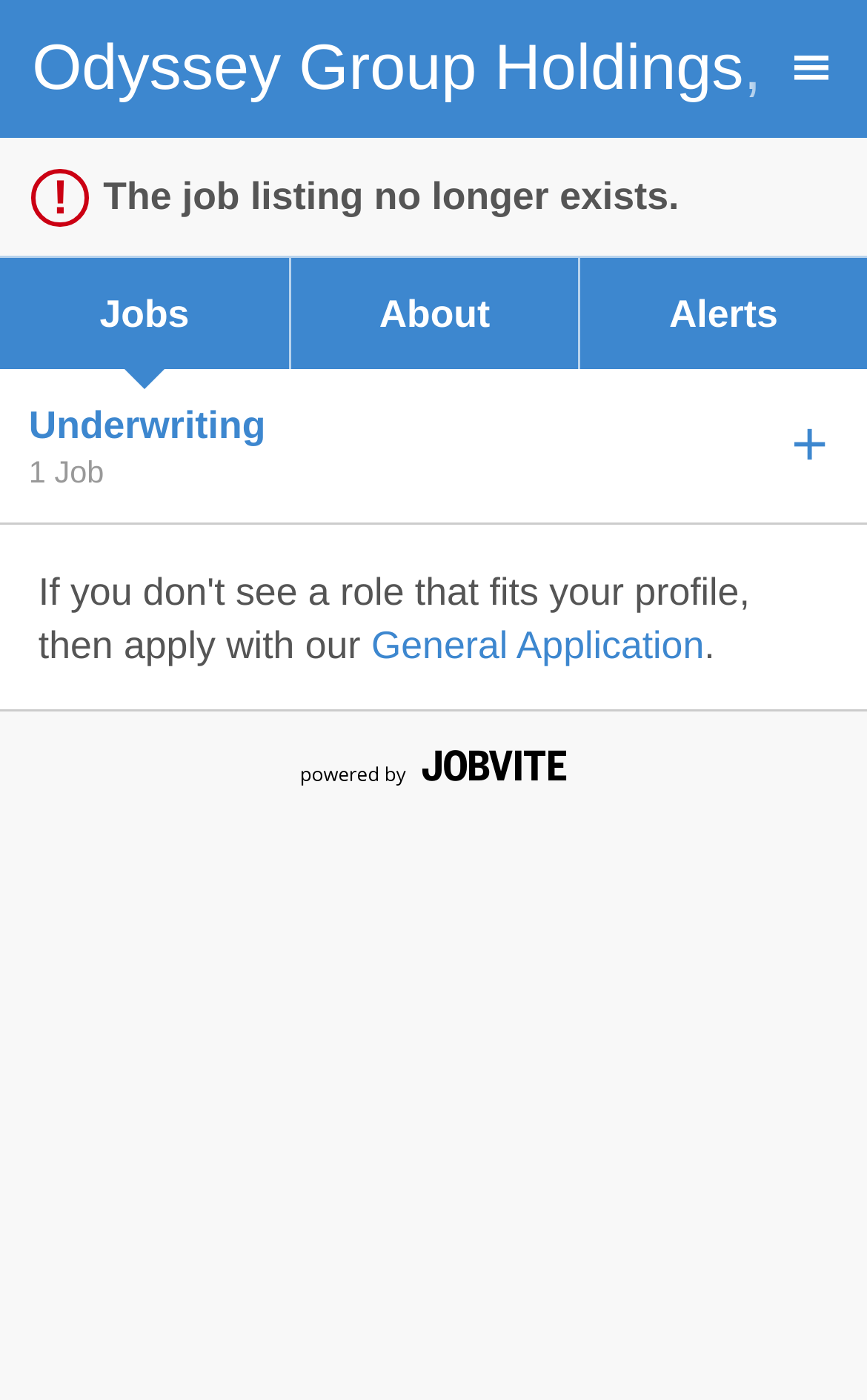Please provide a comprehensive response to the question below by analyzing the image: 
What is the platform used to power the careers webpage?

The webpage has a link at the bottom with the text ' Powered by Jobvite', indicating that the careers webpage is powered by the Jobvite platform.